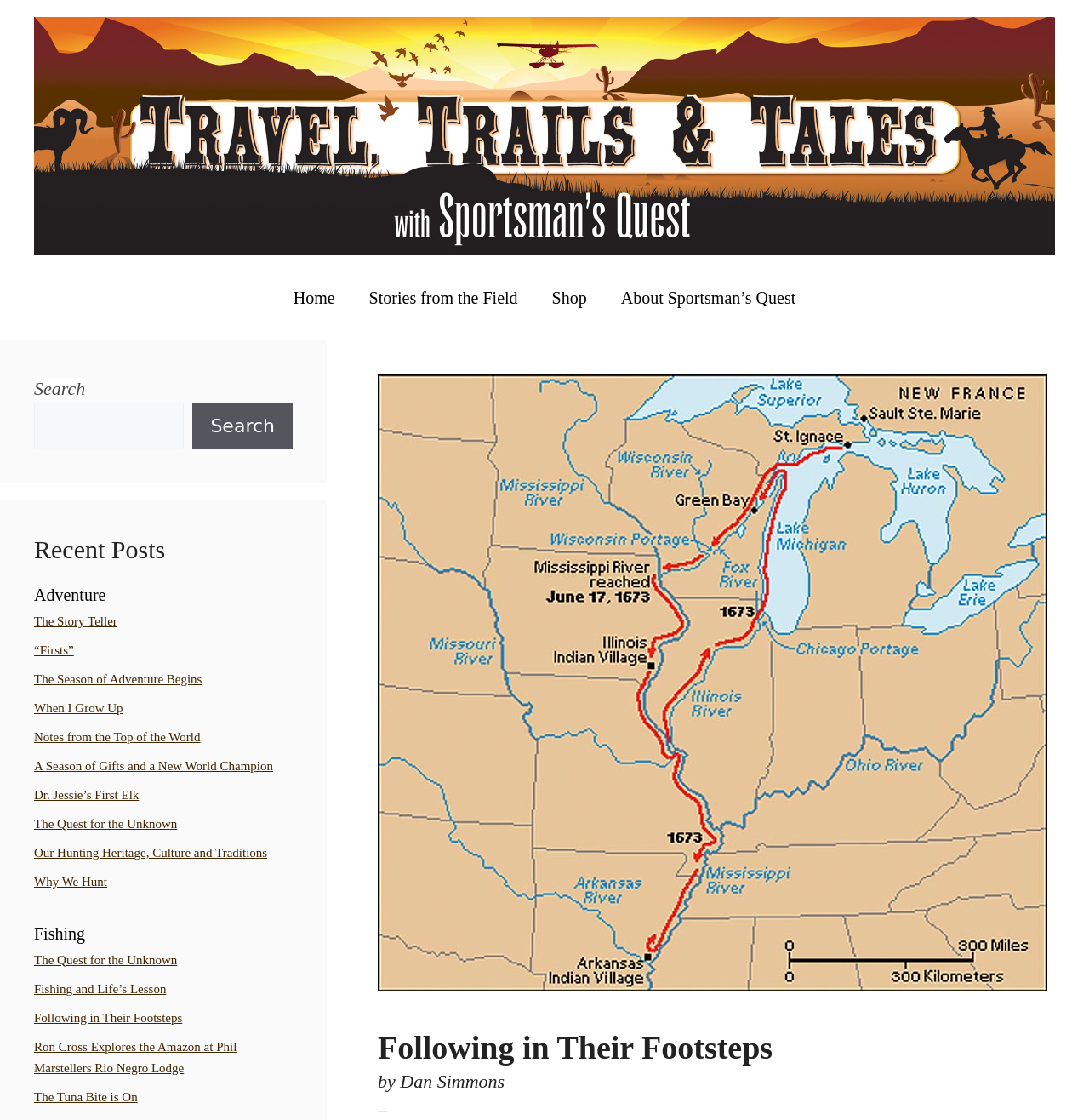Extract the main heading text from the webpage.

Following in Their Footsteps